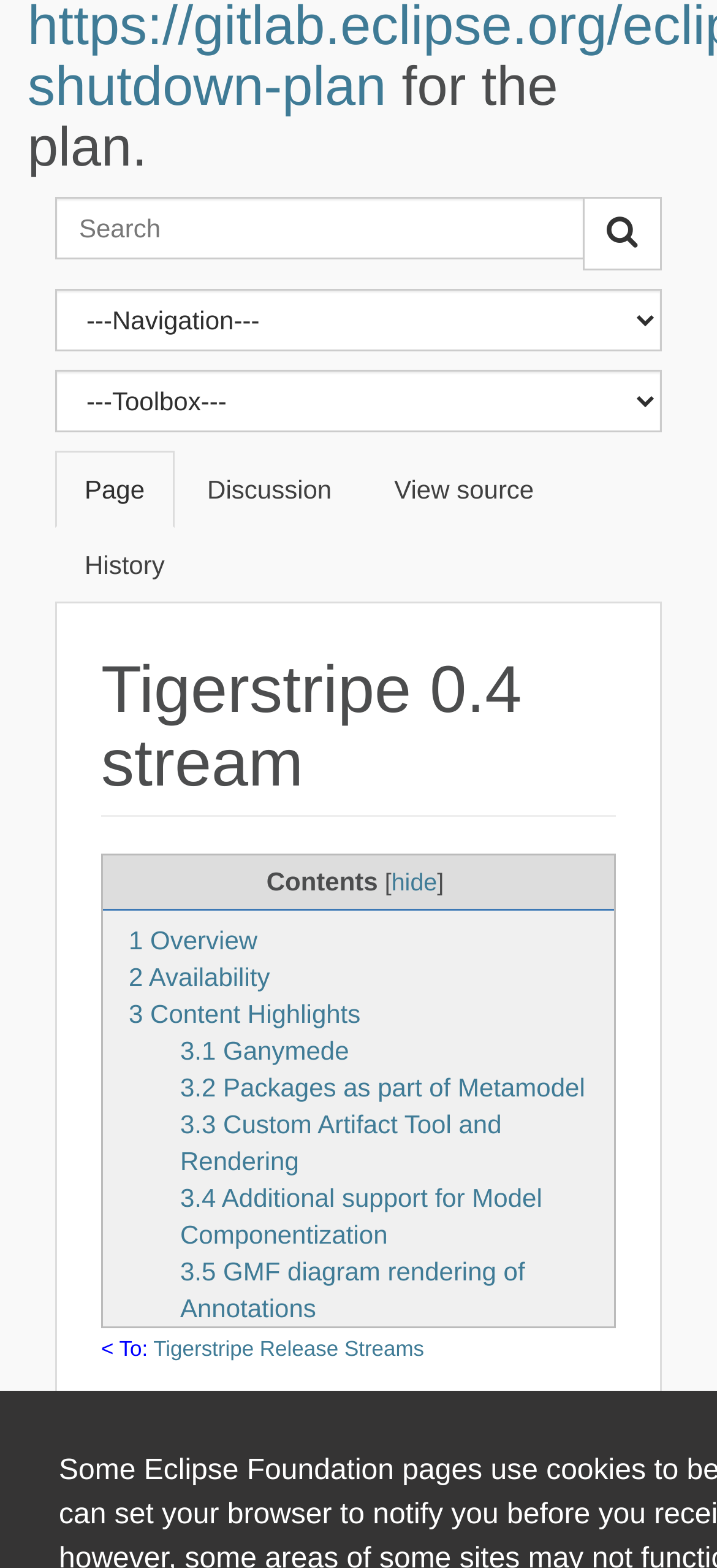Given the description of a UI element: "2 Availability", identify the bounding box coordinates of the matching element in the webpage screenshot.

[0.179, 0.614, 0.376, 0.632]